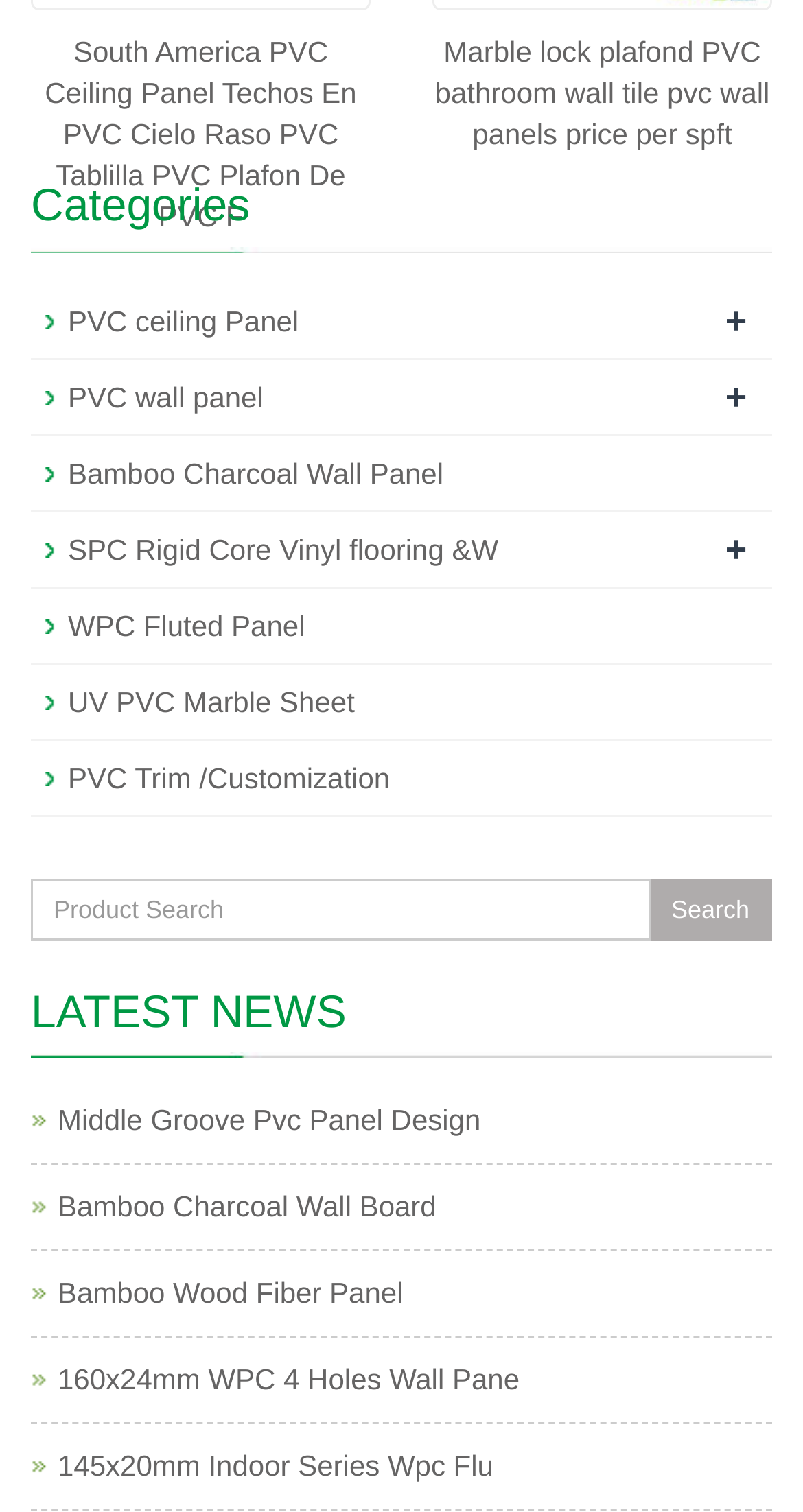How many news articles are listed?
Please provide a single word or phrase answer based on the image.

5